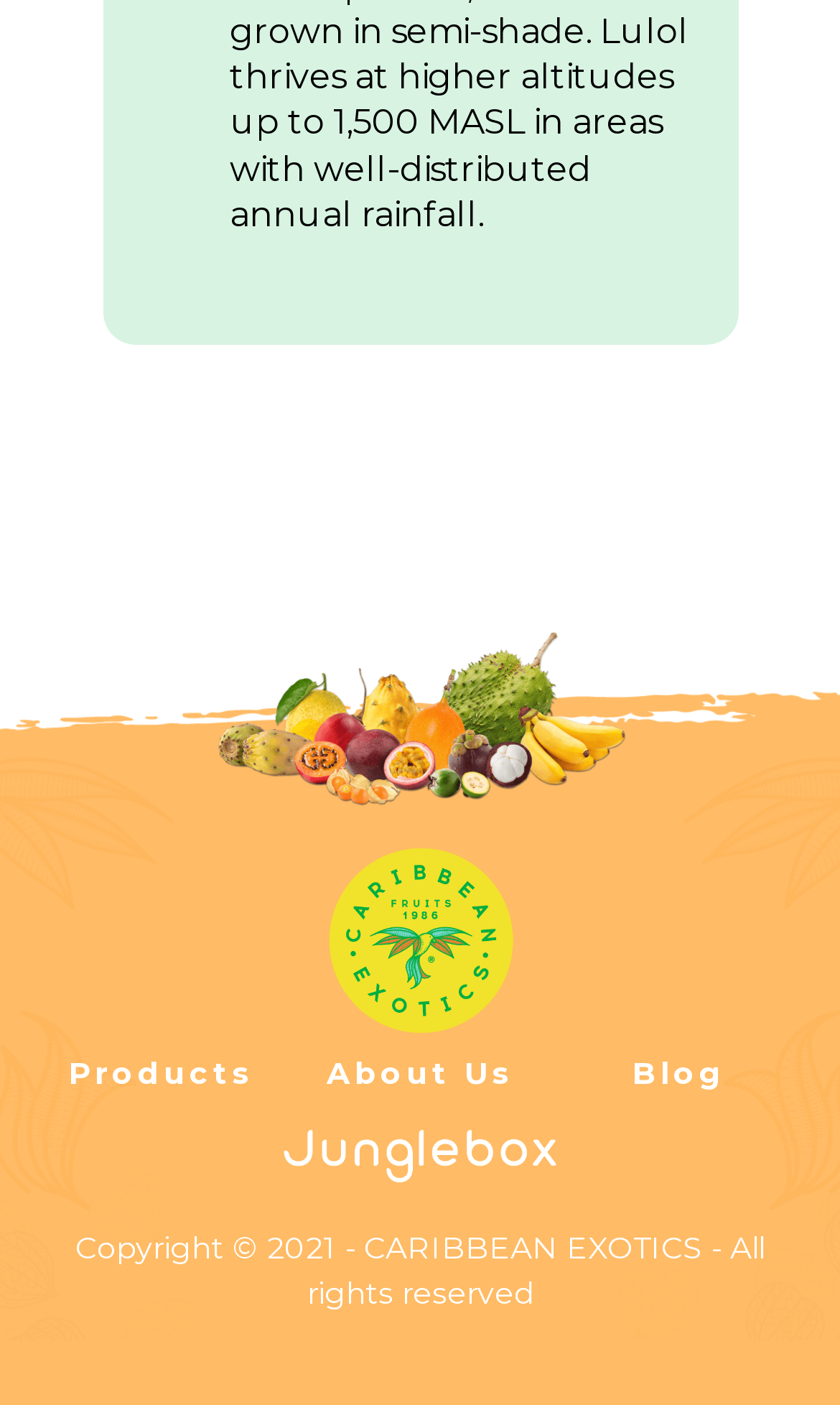What is the theme of the products?
Look at the image and respond with a single word or a short phrase.

Fruits